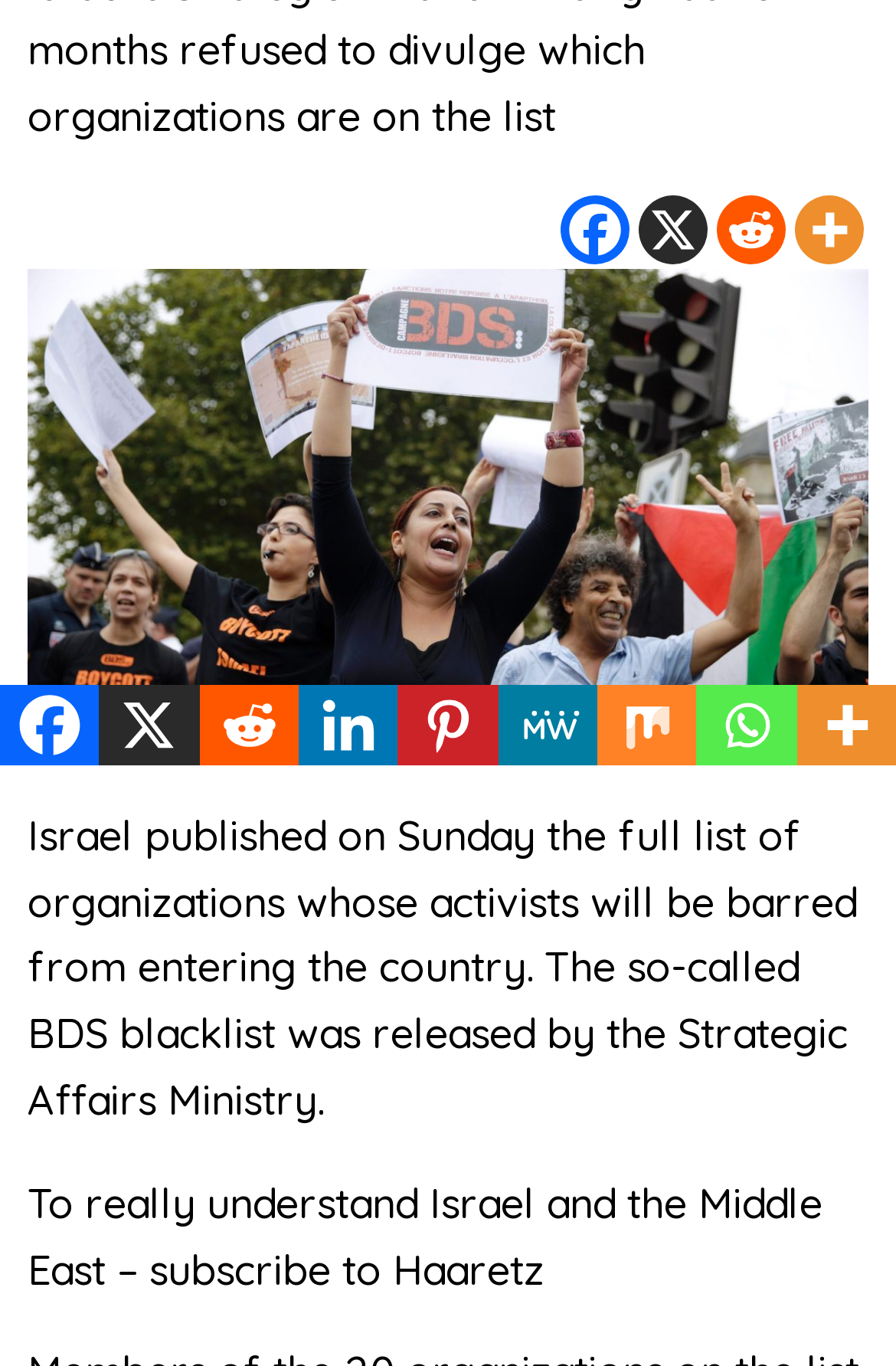Determine the bounding box coordinates for the HTML element described here: "aria-label="Facebook" title="Facebook"".

[0.0, 0.501, 0.111, 0.56]